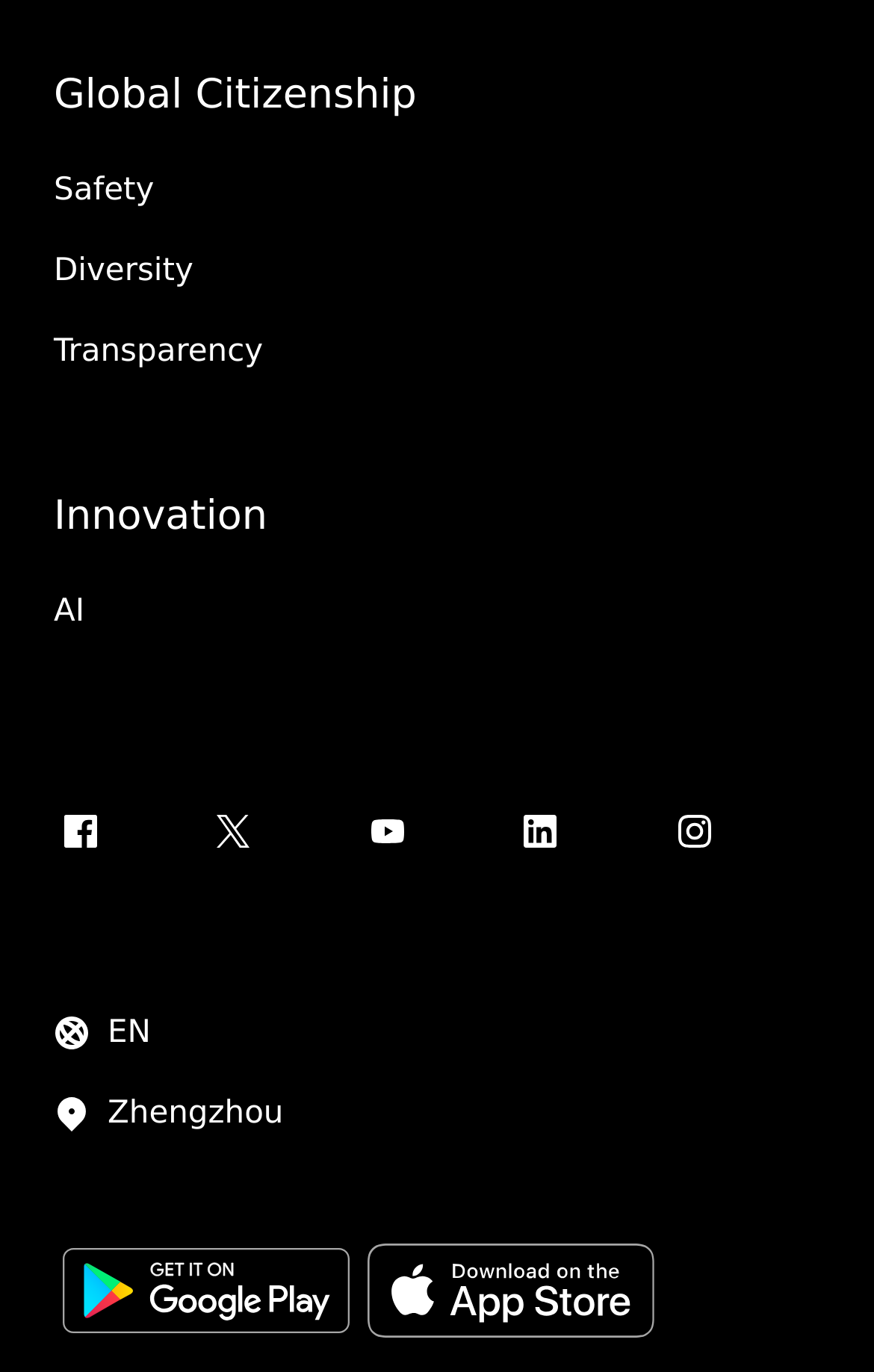Please locate the bounding box coordinates of the element that should be clicked to complete the given instruction: "Visit AI page".

[0.062, 0.429, 0.097, 0.462]